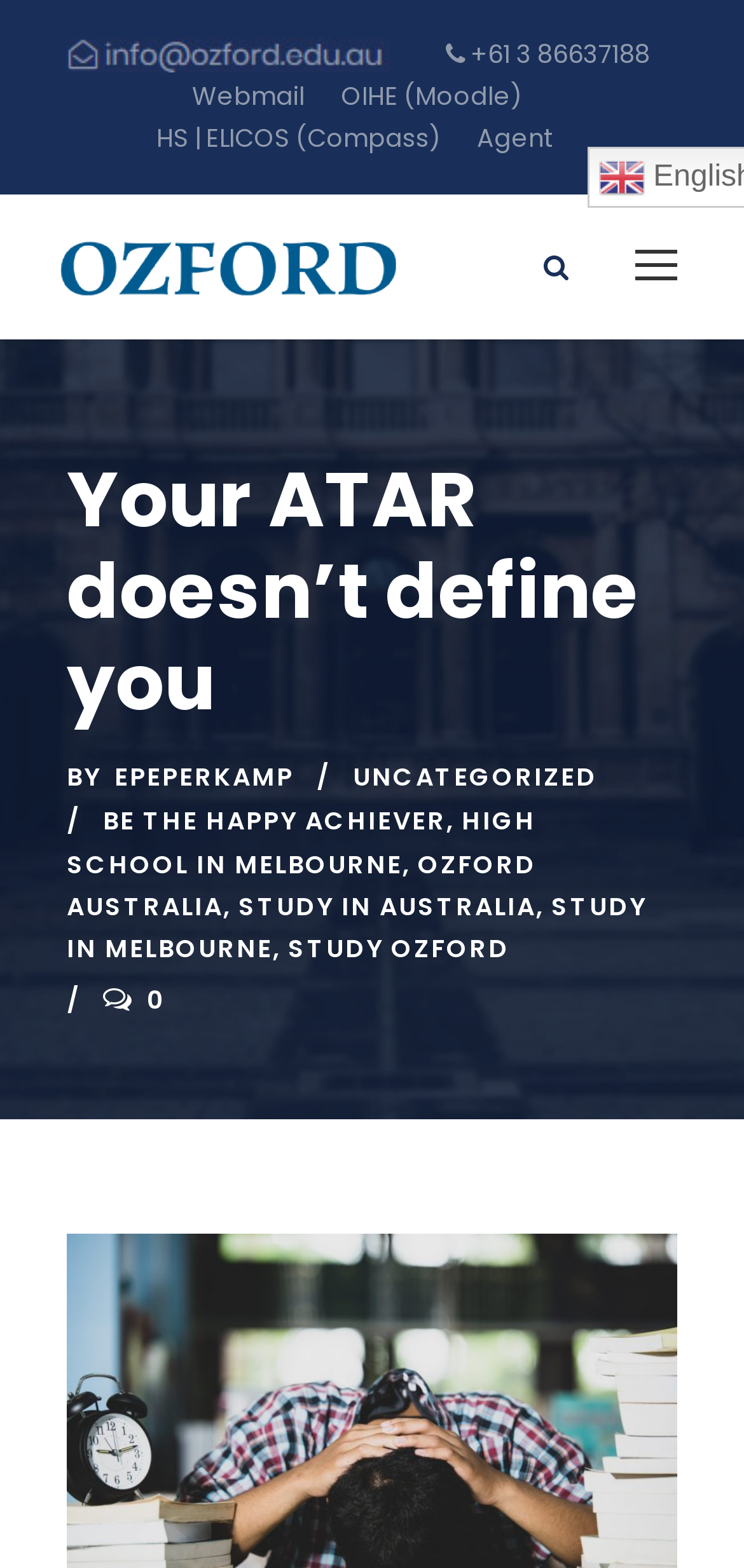Identify the bounding box coordinates of the element that should be clicked to fulfill this task: "Visit OIHE Moodle". The coordinates should be provided as four float numbers between 0 and 1, i.e., [left, top, right, bottom].

[0.458, 0.05, 0.701, 0.095]